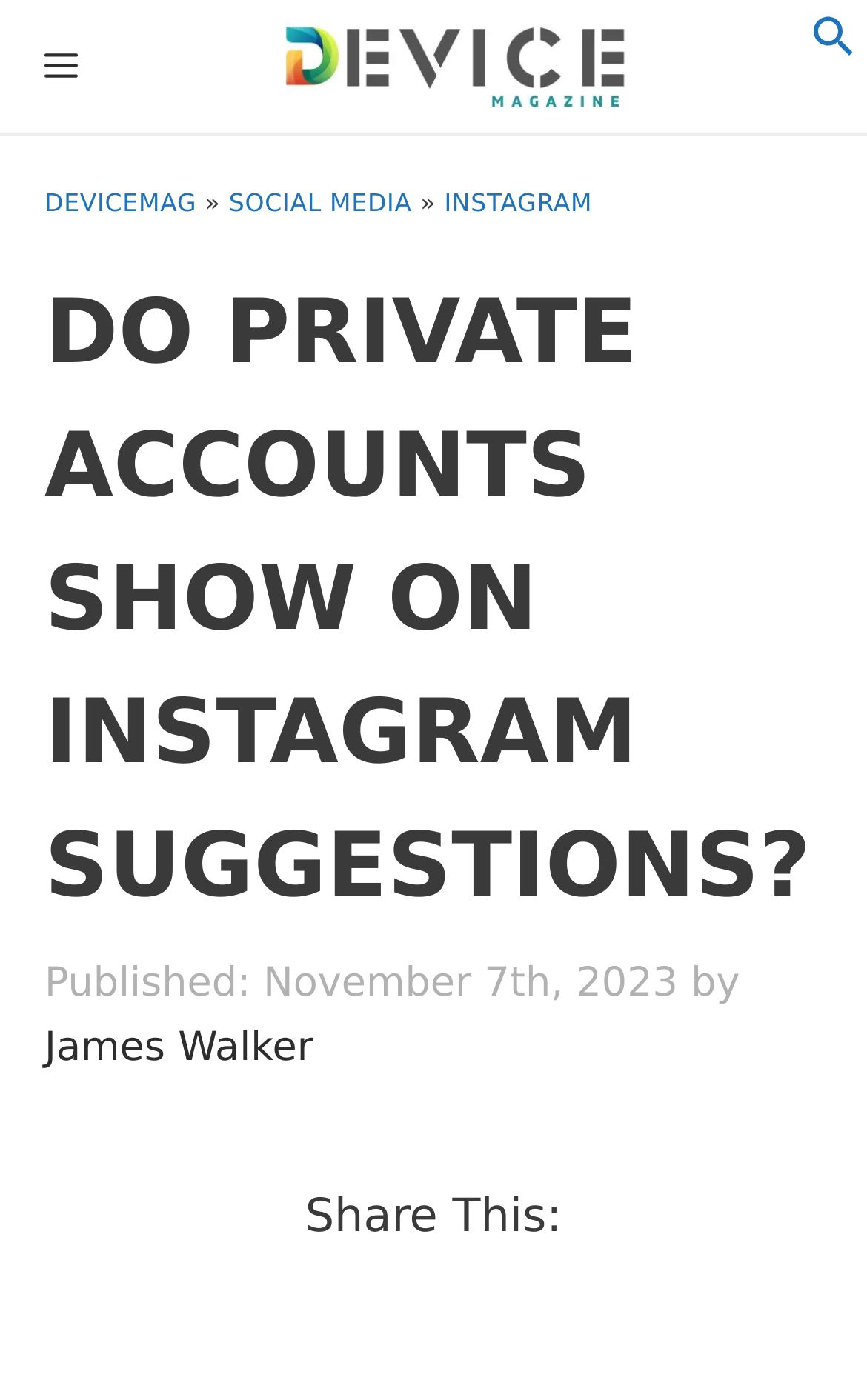When was the current article published?
Answer the question with a thorough and detailed explanation.

I determined the publication date of the current article by reading the static text element 'Published: November 7th, 2023' which provides the exact date of publication.